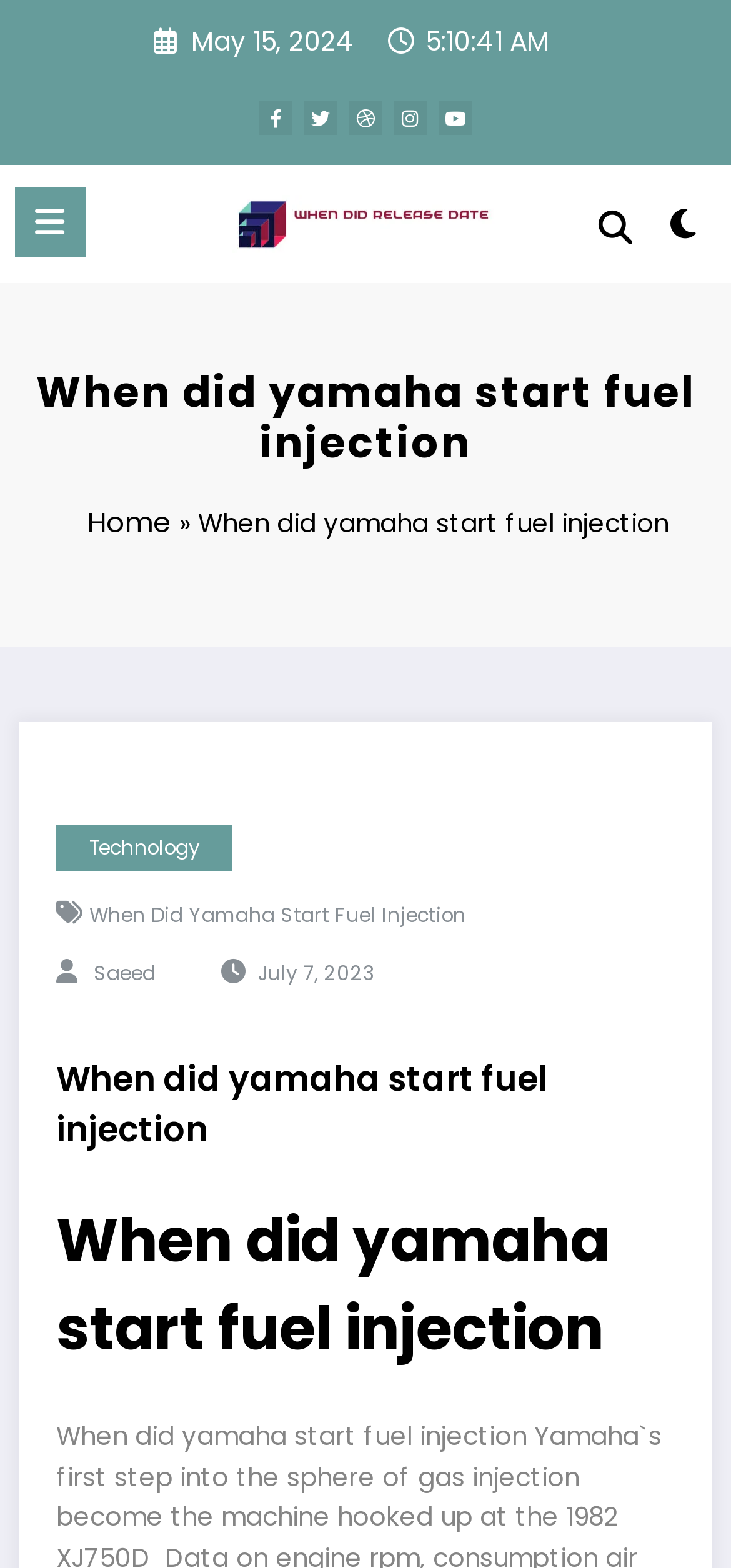Could you find the bounding box coordinates of the clickable area to complete this instruction: "Open the menu"?

[0.02, 0.119, 0.117, 0.164]